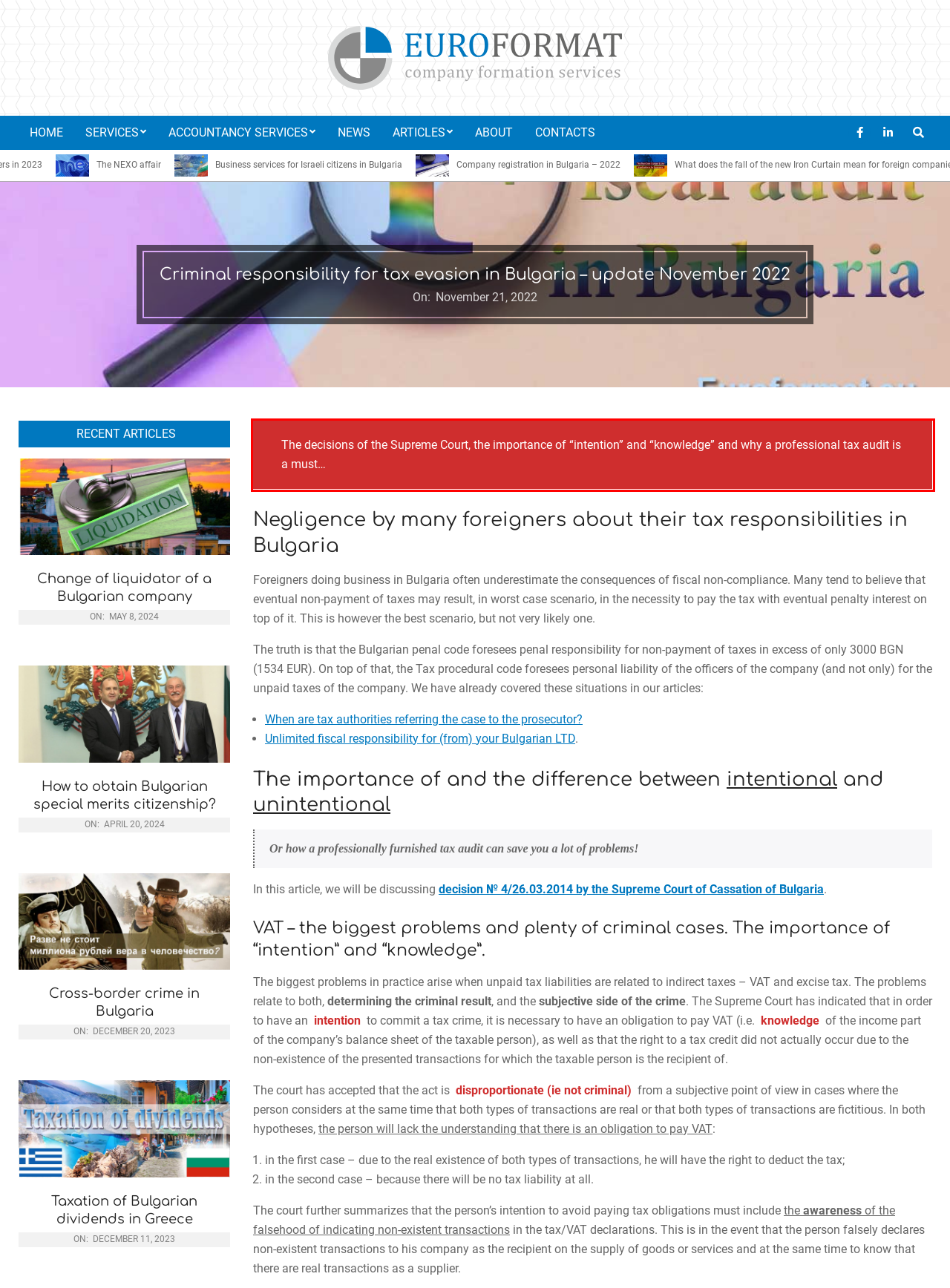You are looking at a screenshot of a webpage with a red rectangle bounding box. Use OCR to identify and extract the text content found inside this red bounding box.

The decisions of the Supreme Court, the importance of “intention” and “knowledge” and why a professional tax audit is a must…